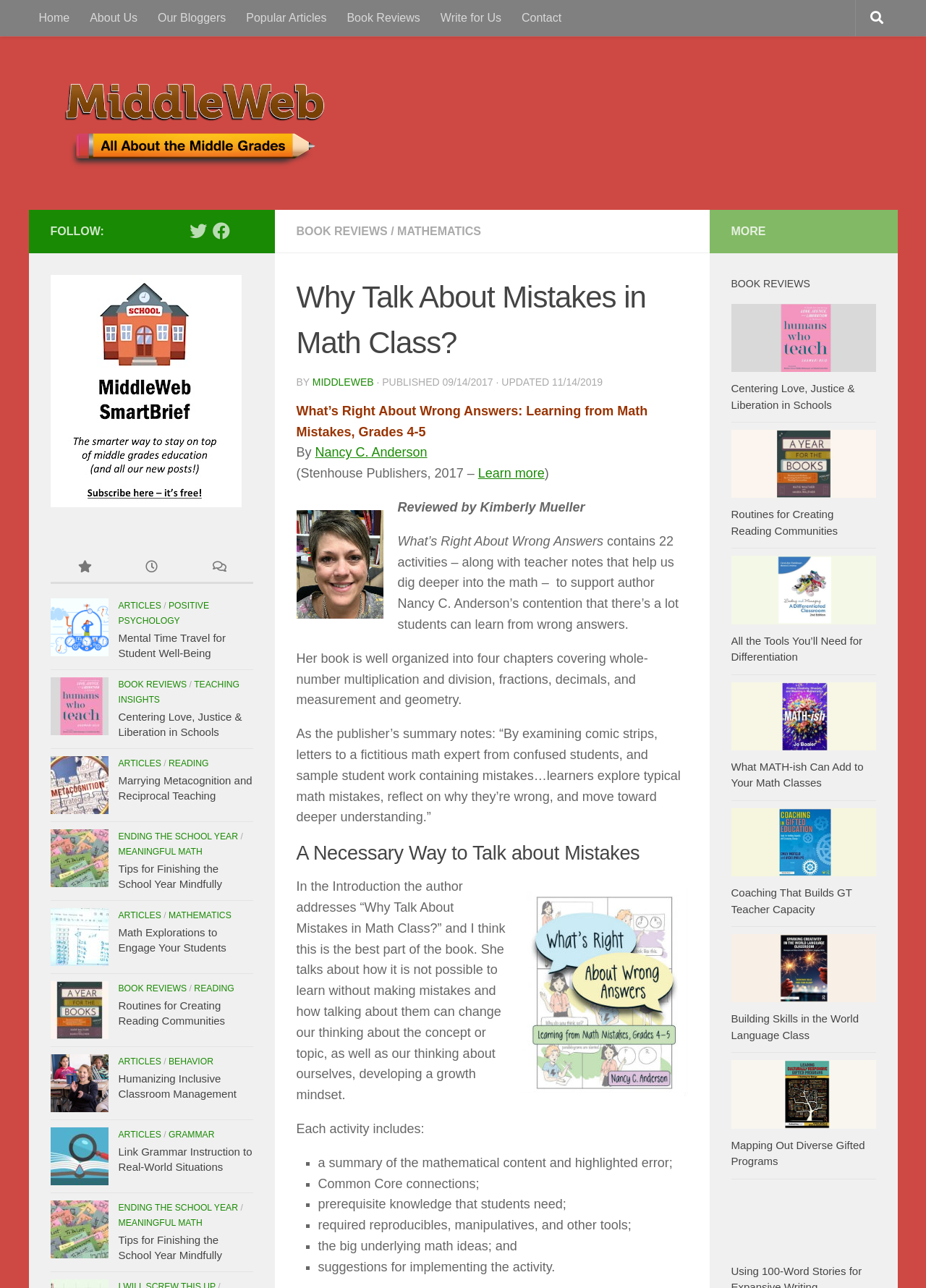Please provide a detailed answer to the question below based on the screenshot: 
How many activities are included in the book?

I found the number of activities by reading the text 'What’s Right About Wrong Answers contains 22 activities – along with teacher notes...' on the webpage.